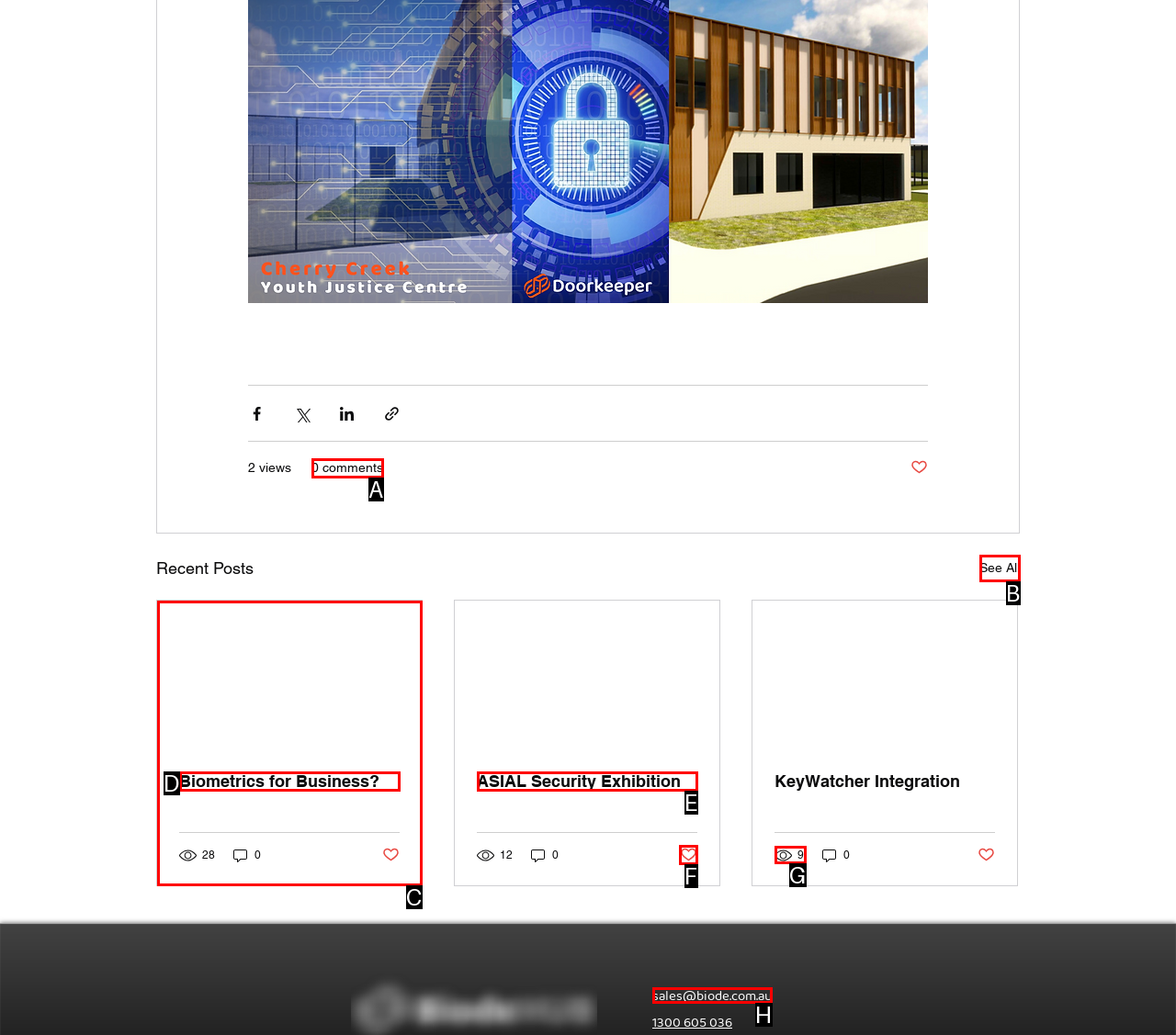Indicate the HTML element to be clicked to accomplish this task: Like the post about ASIAL Security Exhibition Respond using the letter of the correct option.

F